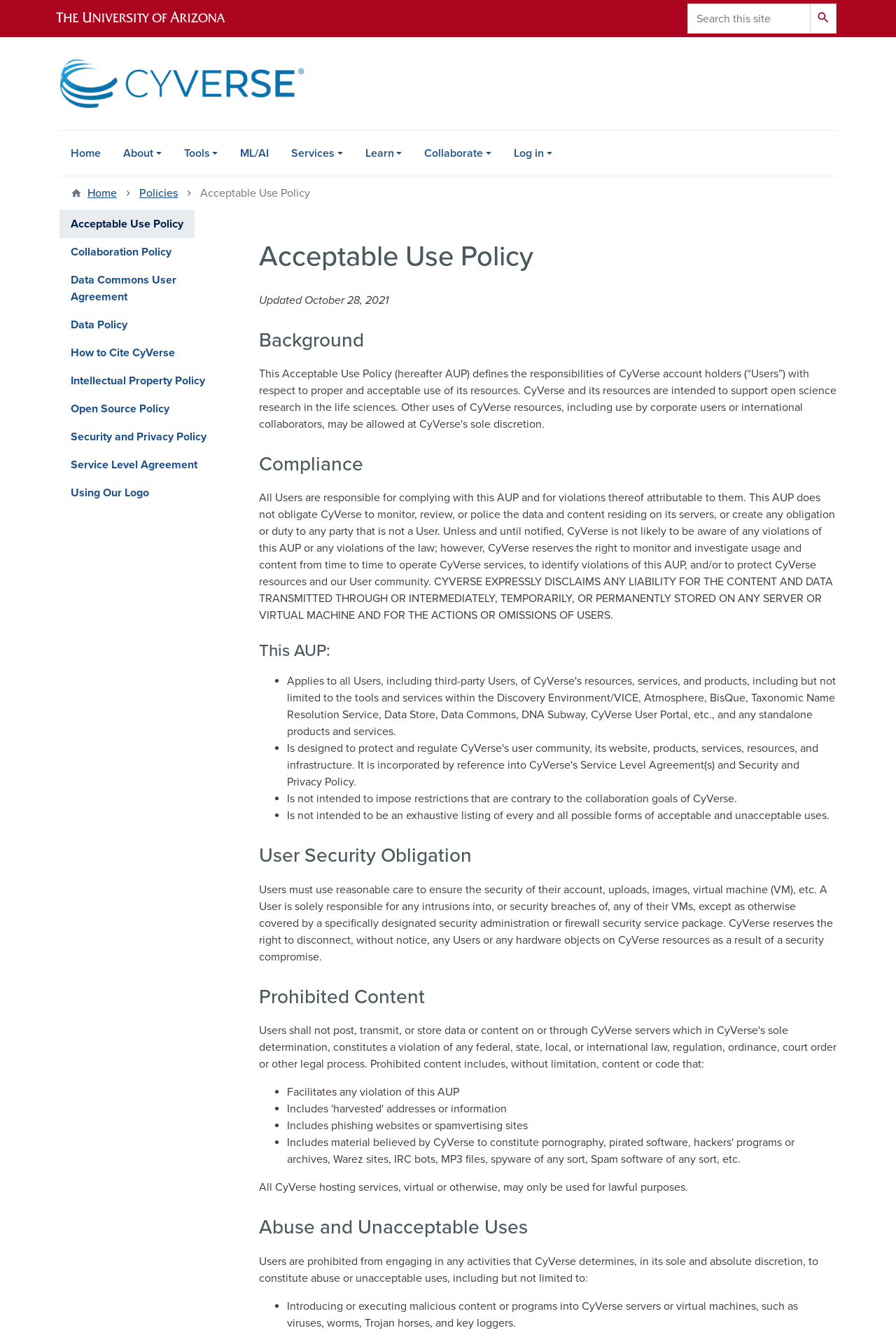Please identify the bounding box coordinates of the clickable area that will fulfill the following instruction: "Go to Home". The coordinates should be in the format of four float numbers between 0 and 1, i.e., [left, top, right, bottom].

[0.066, 0.098, 0.125, 0.132]